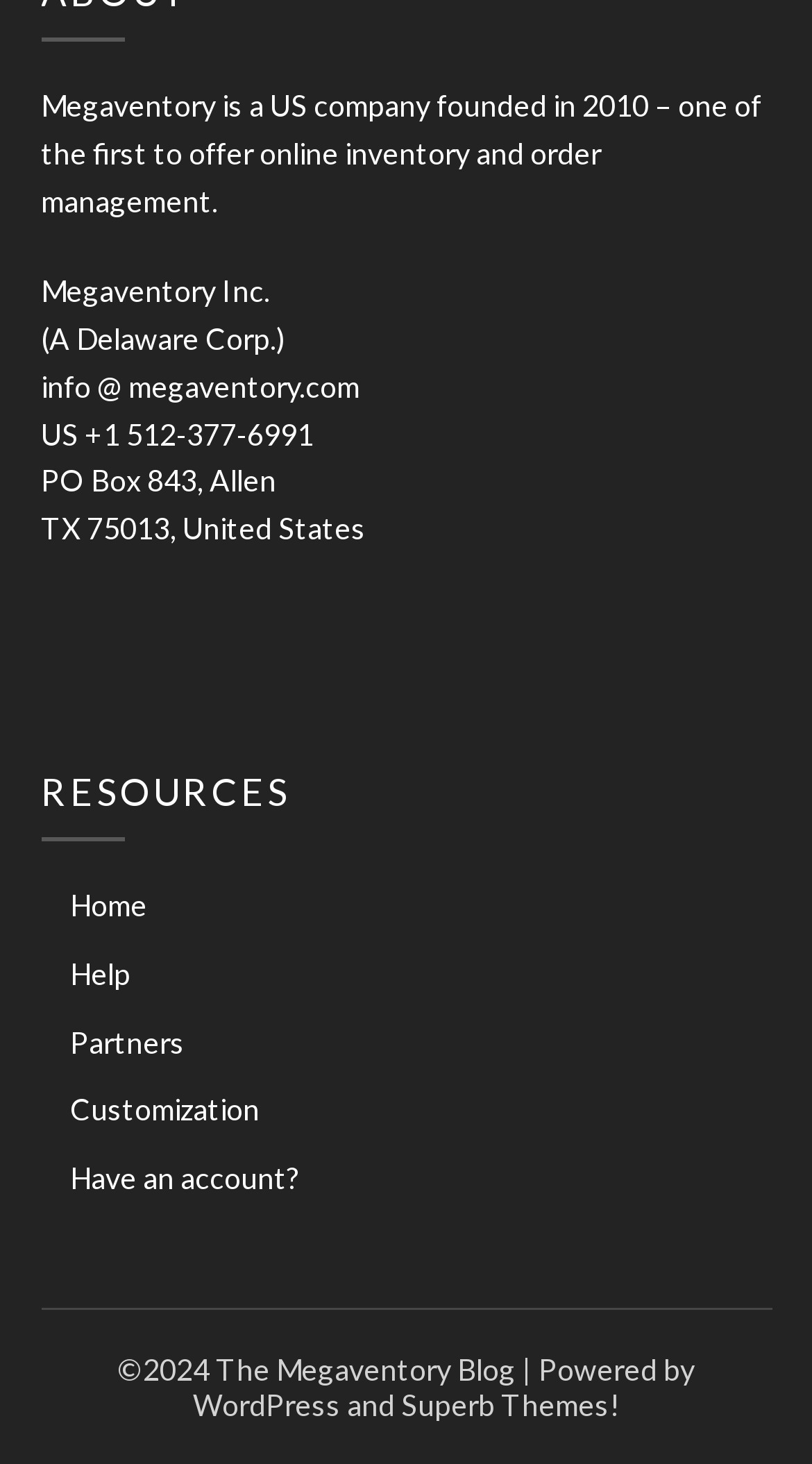What is the company name?
Give a one-word or short phrase answer based on the image.

Megaventory Inc.